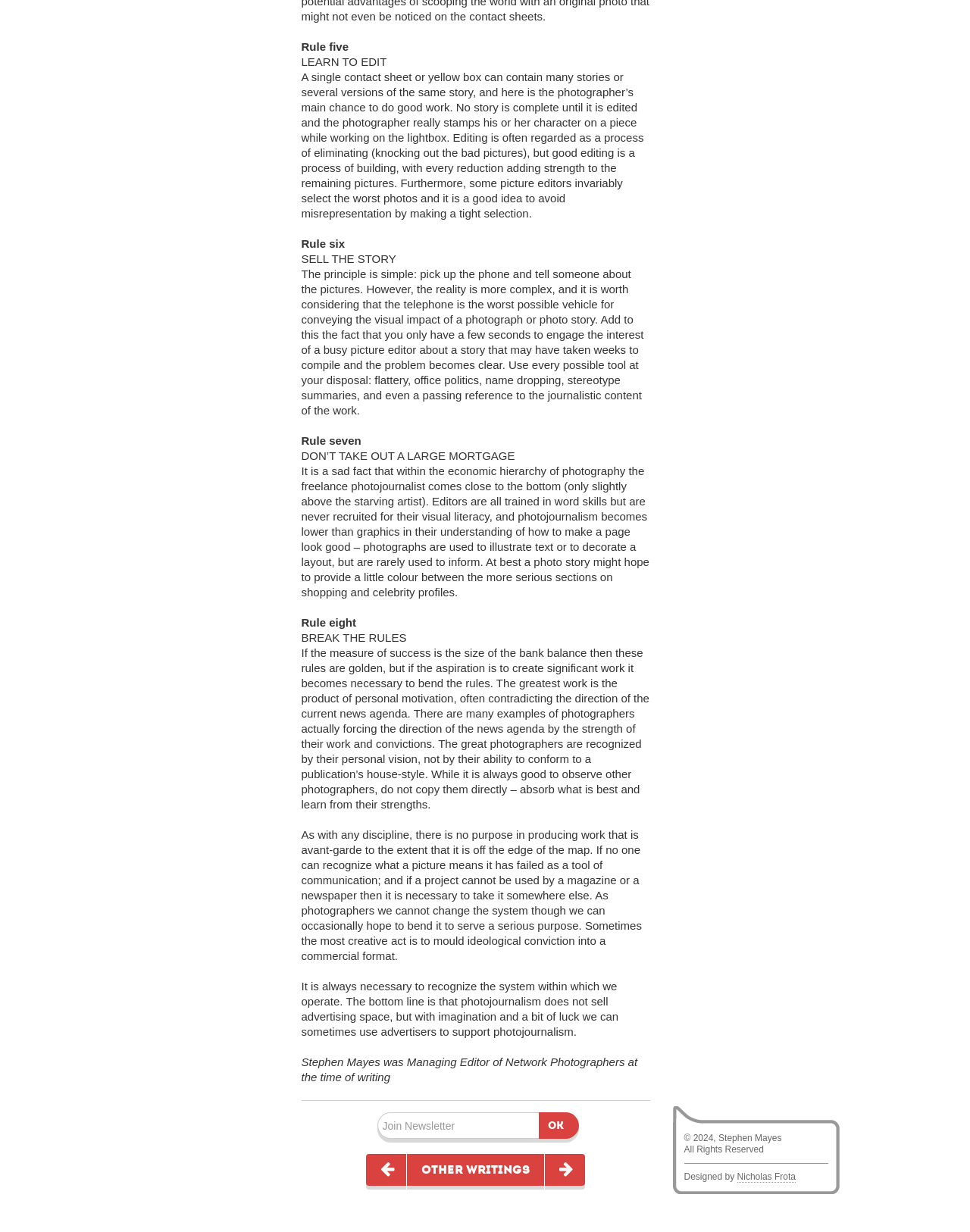What is the theme of the article?
Answer the question with a single word or phrase derived from the image.

Photojournalism